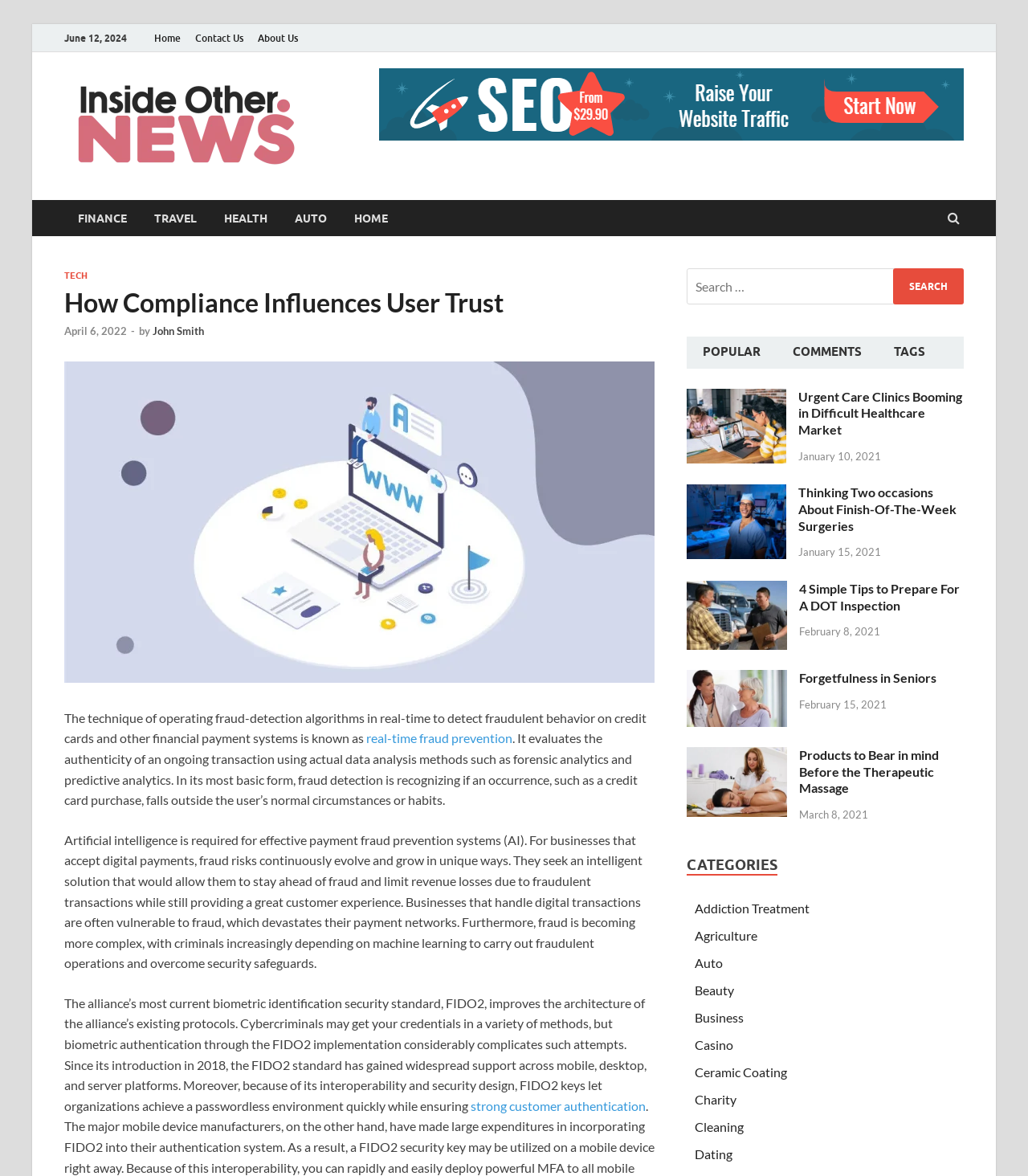Show the bounding box coordinates of the region that should be clicked to follow the instruction: "Click Contact Us."

None